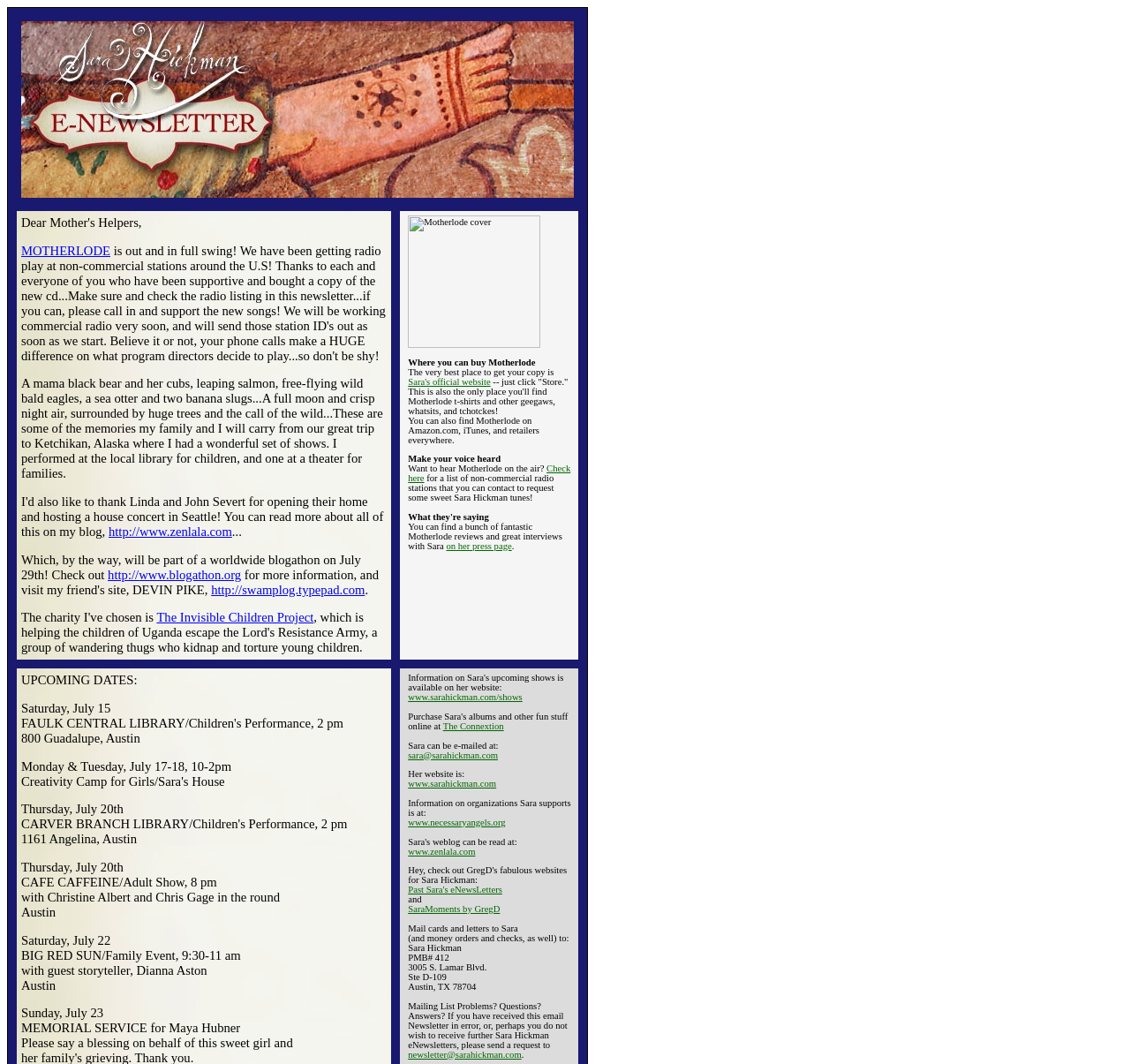Explain the webpage in detail, including its primary components.

This webpage is Sara Hickman's eNewsletter for July 13, 2006. At the top, there is a row with a grid cell containing an image with the text "Got Motherlode?" and an image below it. 

Below this row, there is a long text block that discusses Sara Hickman's new CD, MOTHERLODE, and its radio play, as well as her recent trip to Ketchikan, Alaska, where she performed at a library and a theater. The text also mentions her blog and an upcoming blogathon event. There are several links to external websites, including her blog, the blogathon website, and a charity website.

To the right of this text block, there is another grid cell with an image of the Motherlode cover. Below this image, there is a section with information on where to buy the CD, including Sara's official website, Amazon.com, and iTunes. There are also links to request the CD on the radio and to read reviews and interviews on her press page.

Further down the page, there are several sections with upcoming event dates, including performances at CAFE CAFFEINE and BIG RED SUN, as well as a memorial service. 

At the bottom of the page, there are links to Sara's website, her shows, and organizations she supports. There is also information on how to contact her, including her email address and mailing address. Finally, there is a section with instructions on how to unsubscribe from her newsletter.